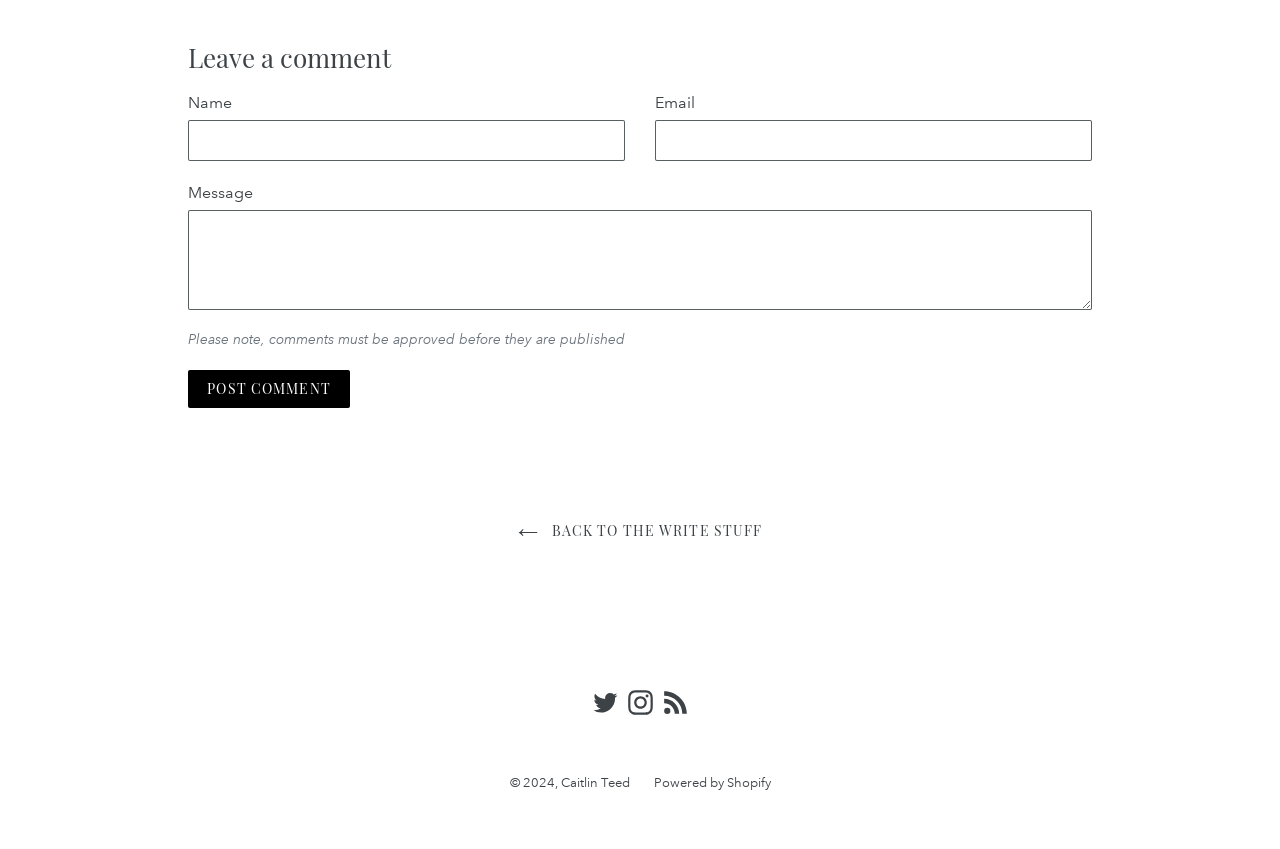Analyze the image and answer the question with as much detail as possible: 
Who is the author of the website?

The author of the website is Caitlin Teed, as indicated by the link 'Caitlin Teed' at the bottom of the page.